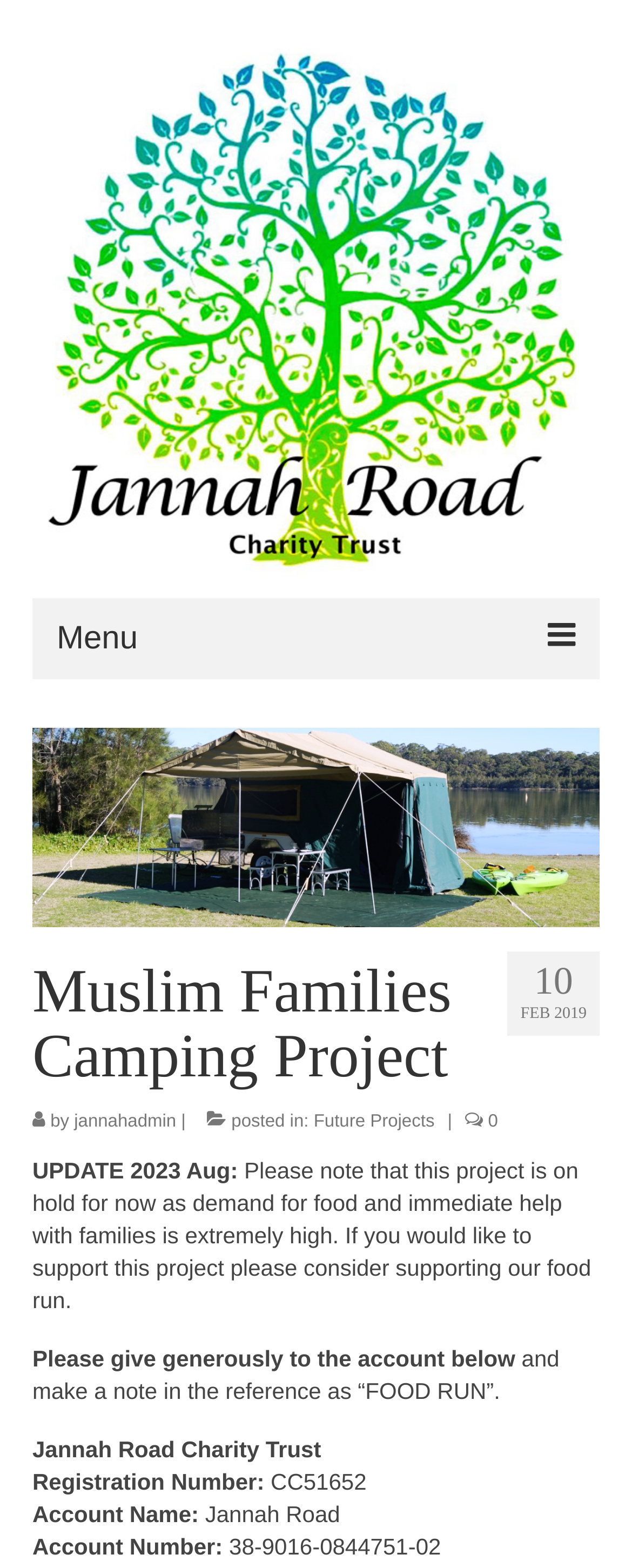Please answer the following question as detailed as possible based on the image: 
What is the purpose of the 'FOOD RUN' reference?

The question asks for the purpose of the 'FOOD RUN' reference. By reading the text on the webpage, we can see that it says 'If you would like to support this project please consider supporting our food run.'. This indicates that the 'FOOD RUN' reference is used to support the food run.